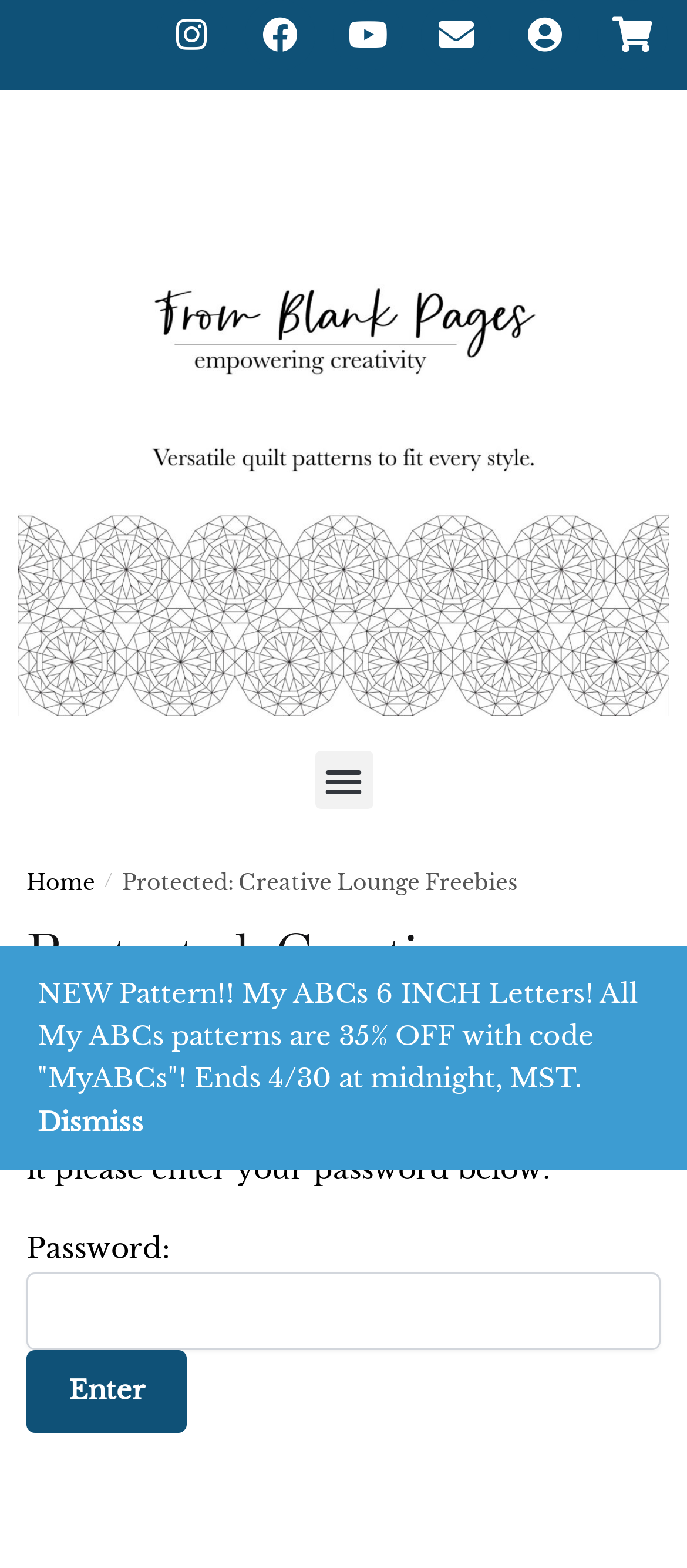Based on the element description "parent_node: Password: name="post_password"", predict the bounding box coordinates of the UI element.

[0.038, 0.811, 0.962, 0.861]